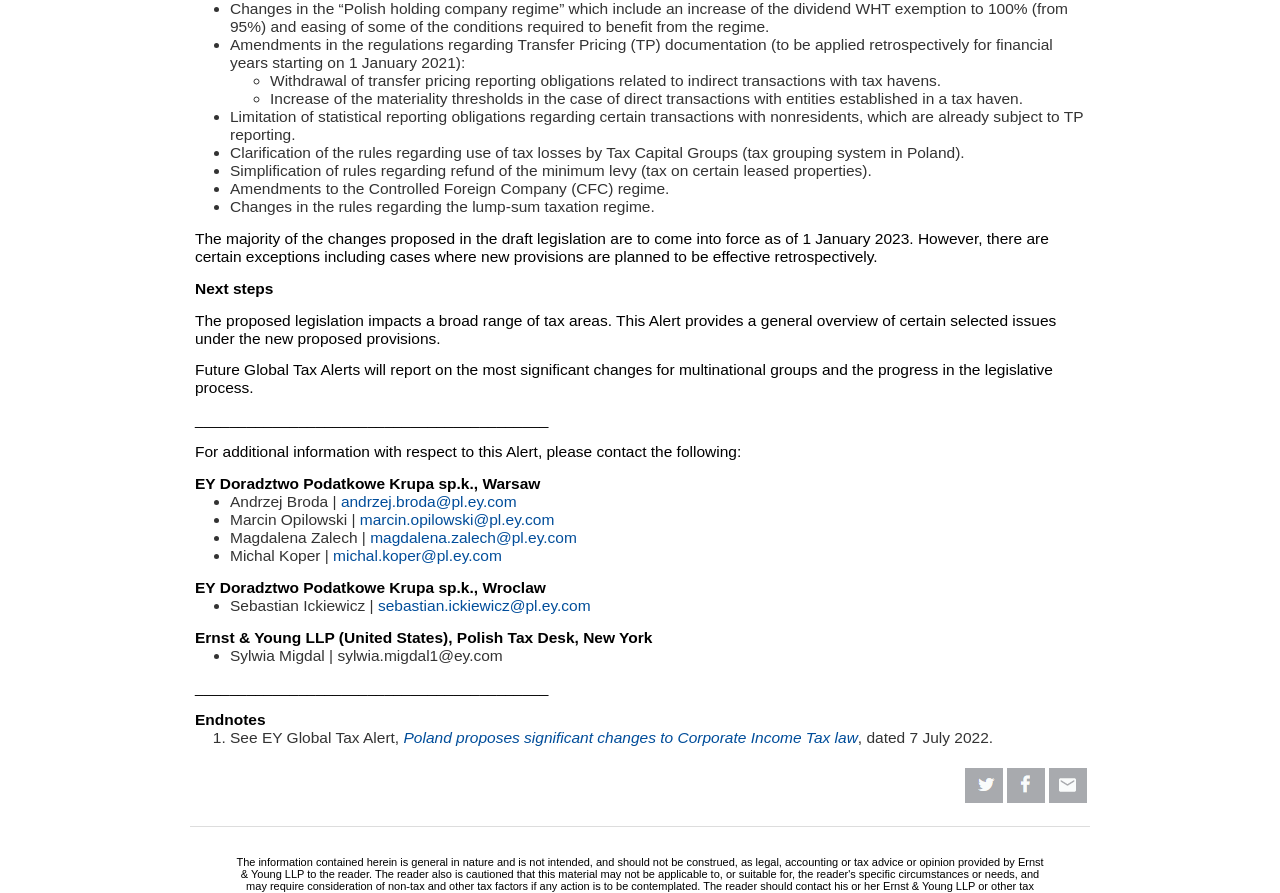What is the effective date of the proposed changes?
Using the image as a reference, deliver a detailed and thorough answer to the question.

According to the webpage, the majority of the changes proposed in the draft legislation are to come into force as of 1 January 2023, with some exceptions.